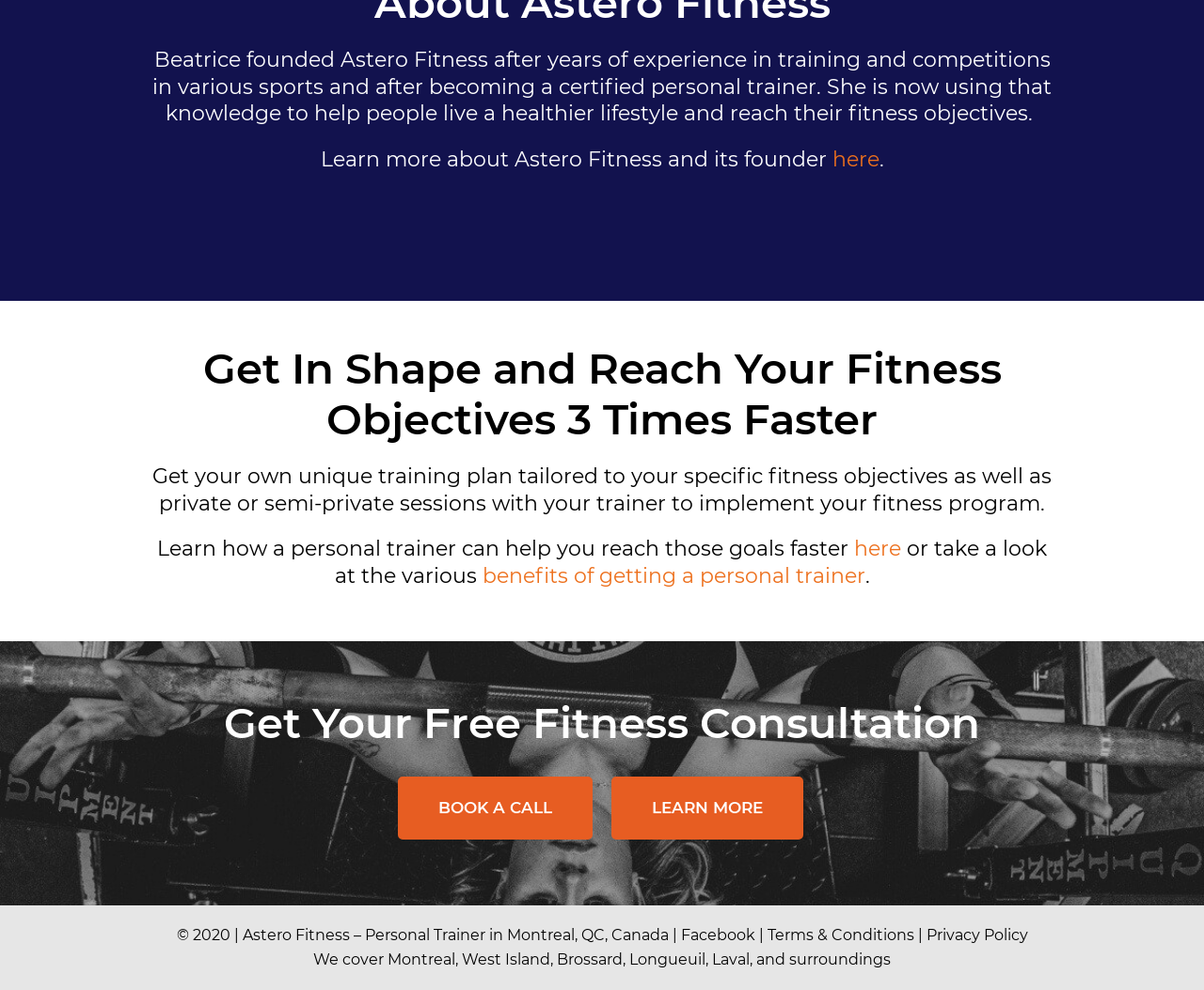Based on the visual content of the image, answer the question thoroughly: What is the action that can be taken to get a free fitness consultation?

The answer can be found in the link element, which states 'BOOK A CALL' and is related to getting a free fitness consultation.